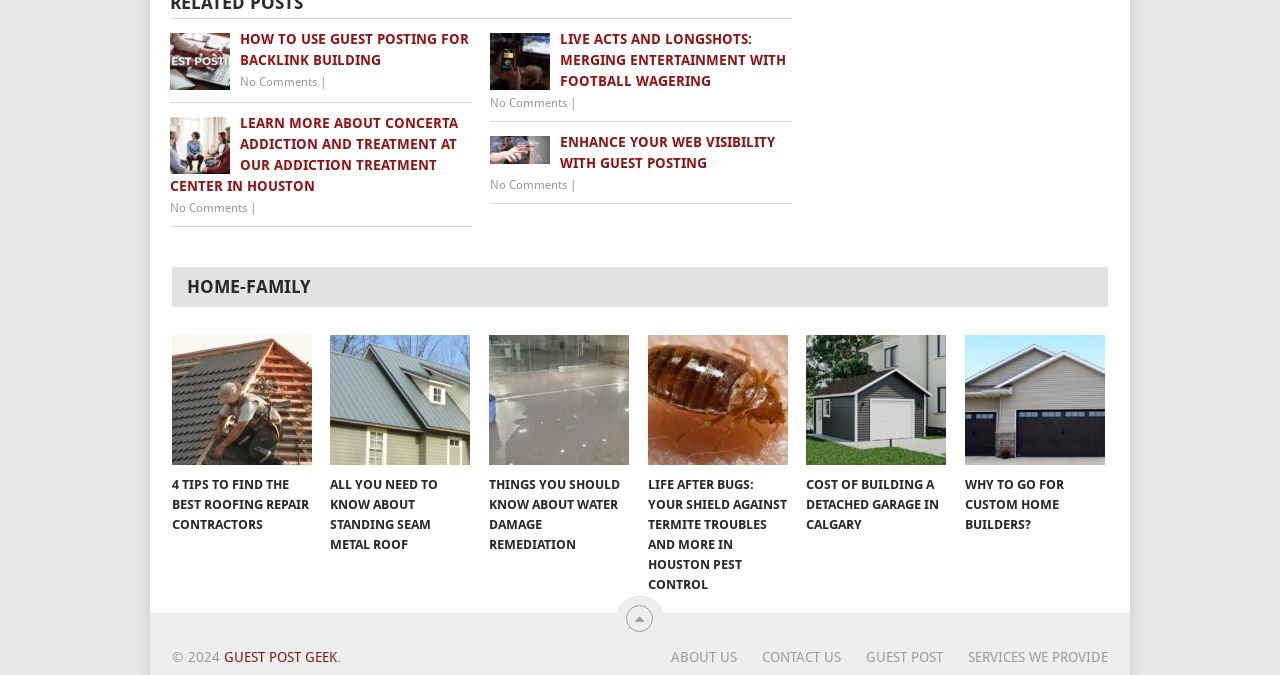Select the bounding box coordinates of the element I need to click to carry out the following instruction: "Explore live acts and longshots".

[0.383, 0.043, 0.619, 0.137]